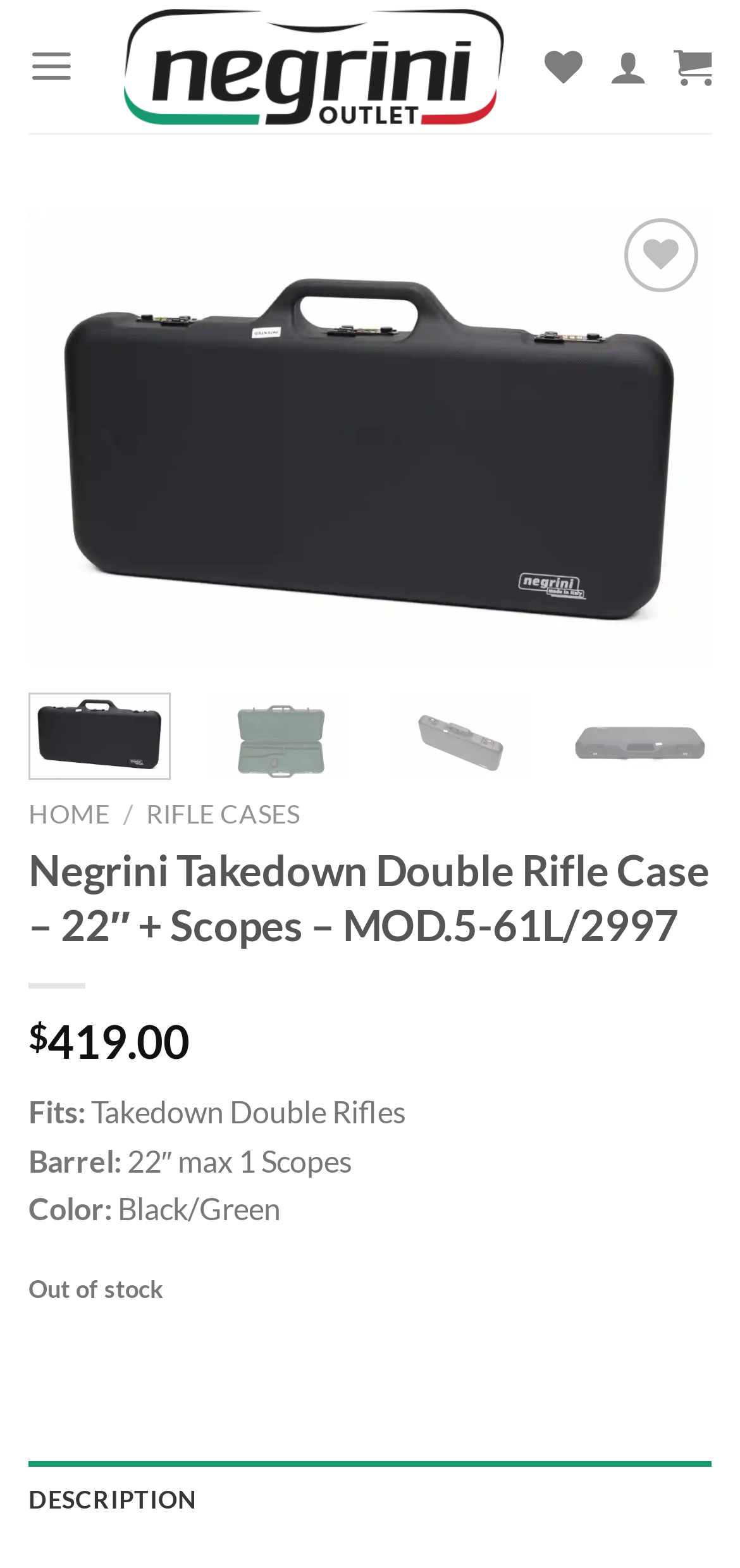Is the product currently in stock?
Please elaborate on the answer to the question with detailed information.

The product availability can be found in the product details section, where it is listed as 'Out of stock'.